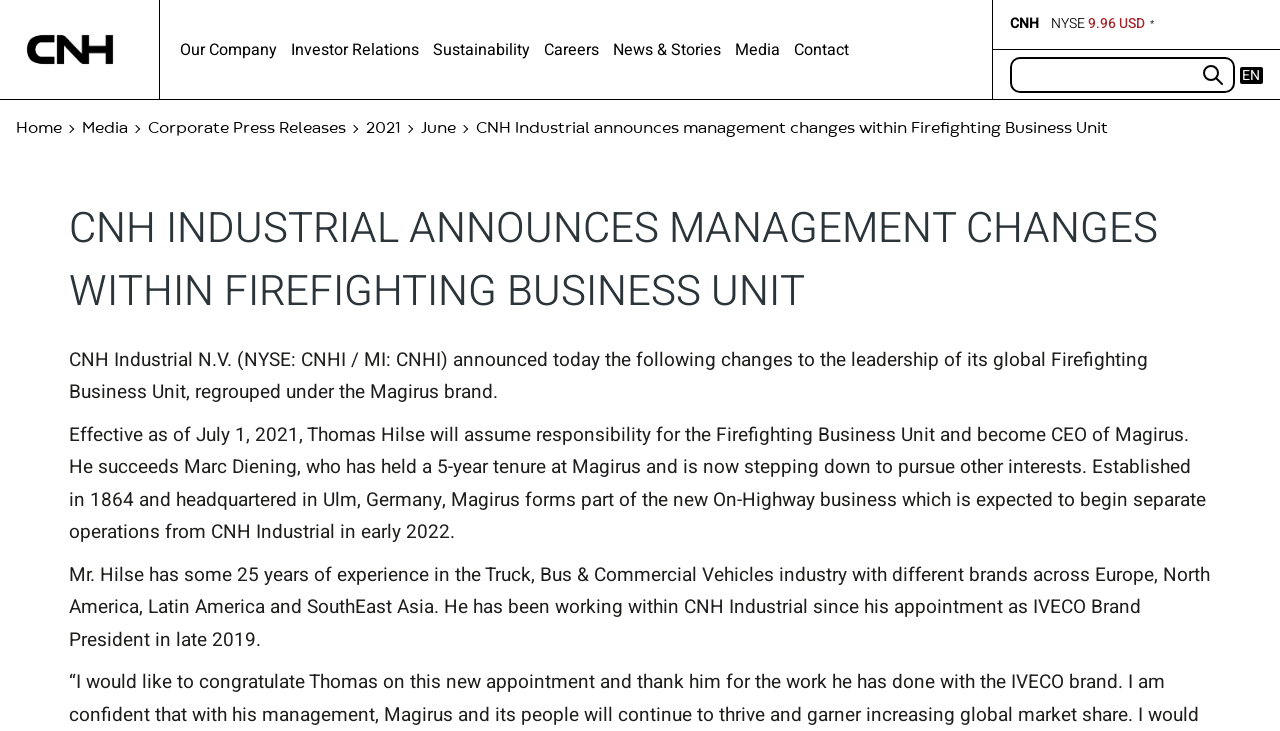Can you determine the bounding box coordinates of the area that needs to be clicked to fulfill the following instruction: "Search in the search box"?

[0.789, 0.077, 0.964, 0.127]